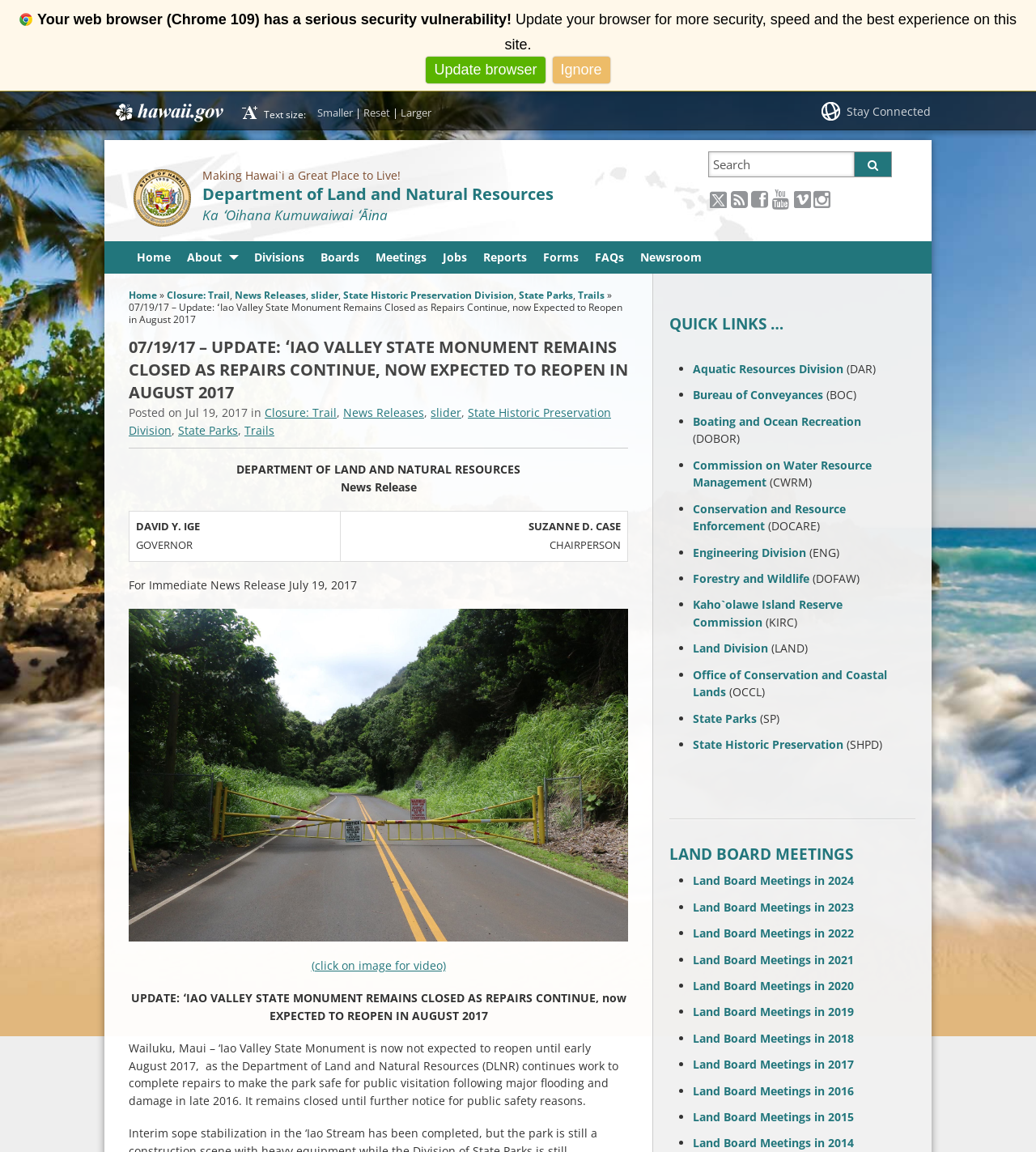Use a single word or phrase to answer the question: 
What is the current status of ʻIao Valley State Monument?

Closed